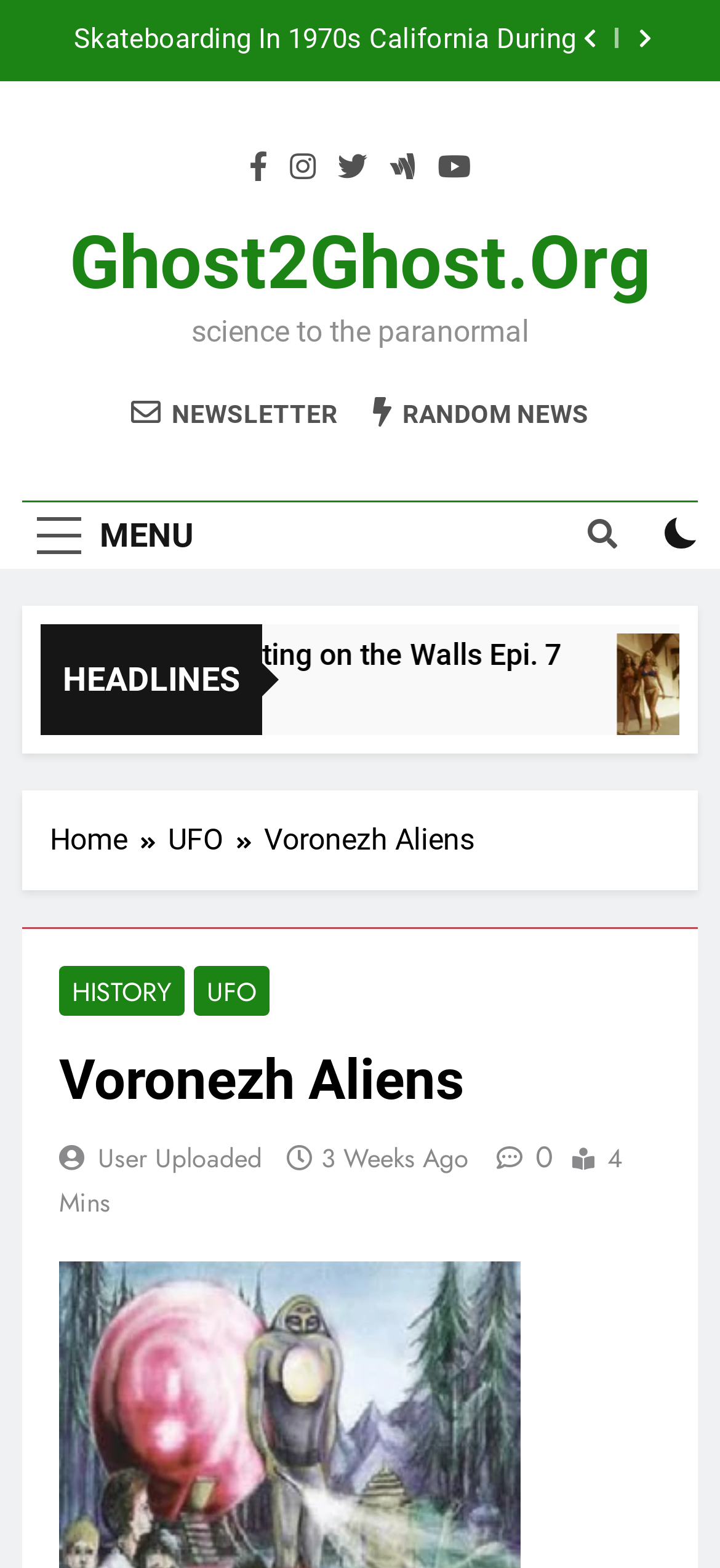Identify the bounding box coordinates of the area that should be clicked in order to complete the given instruction: "Read about California Skateboarding Culture". The bounding box coordinates should be four float numbers between 0 and 1, i.e., [left, top, right, bottom].

[0.446, 0.404, 0.638, 0.492]